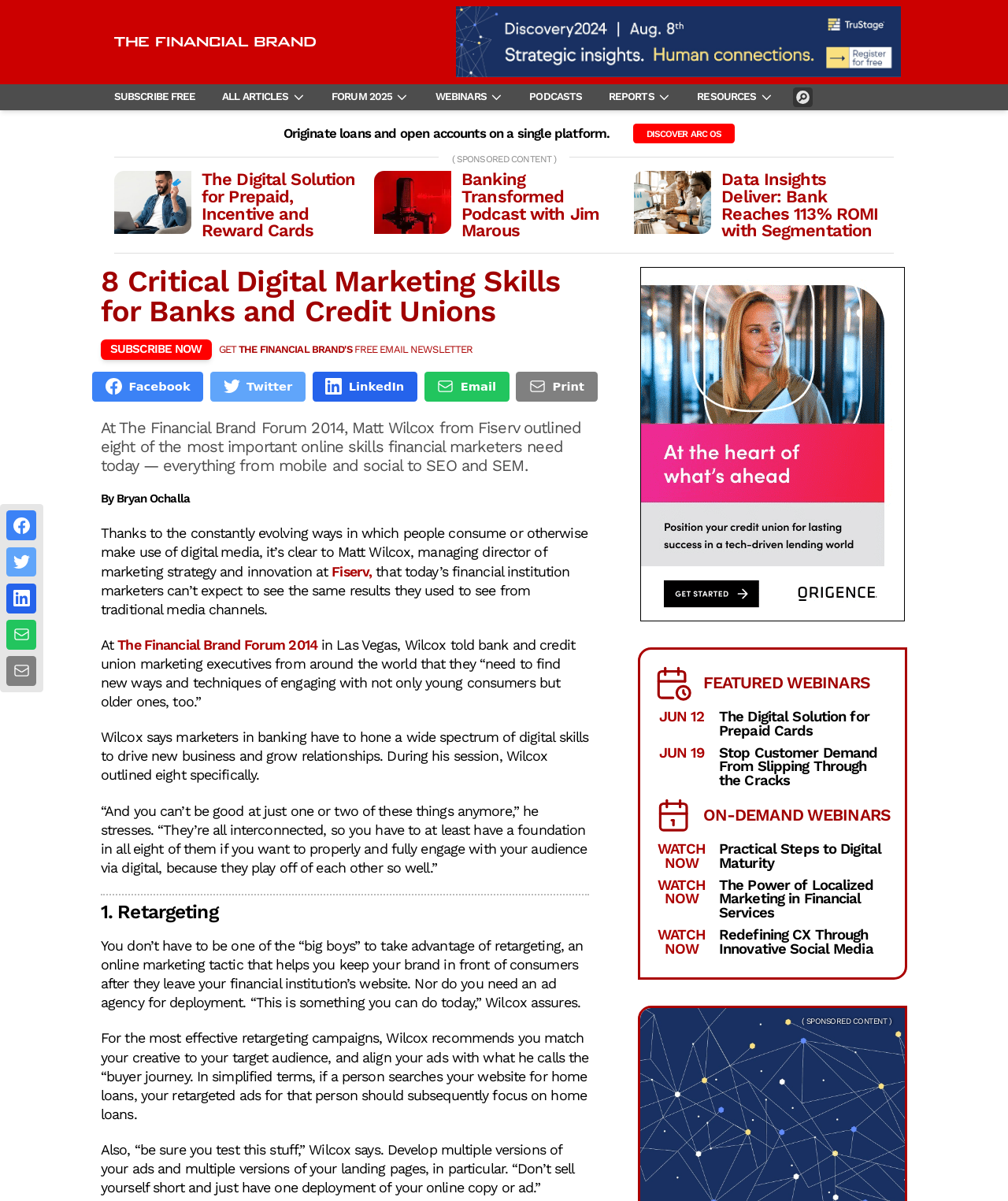How many critical digital marketing skills are mentioned?
Please give a detailed answer to the question using the information shown in the image.

I found the answer by reading the heading '8 Critical Digital Marketing Skills for Banks and Credit Unions' and the subsequent text, which outlines eight specific skills.